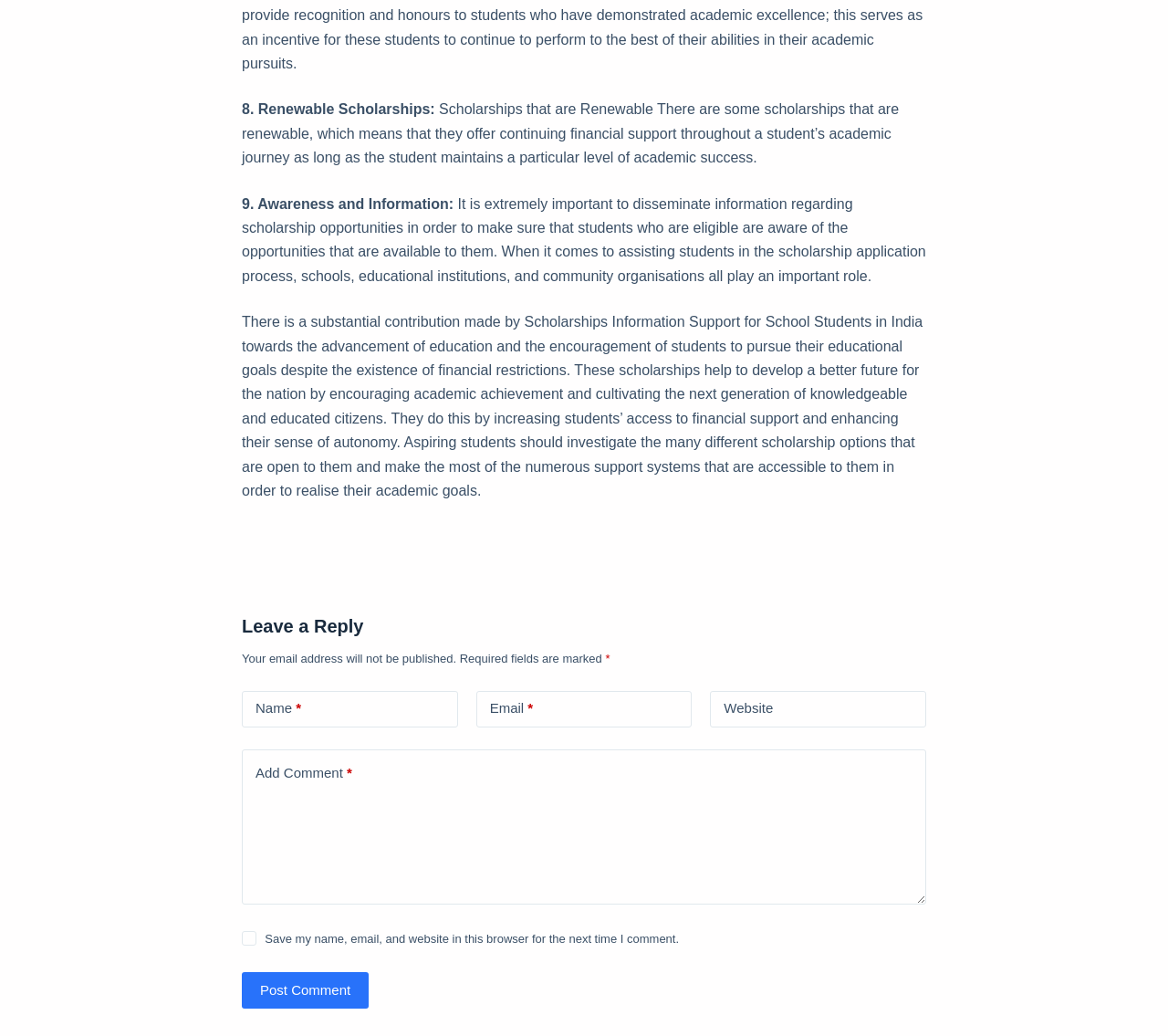What is the purpose of the checkbox 'Save my name, email, and website in this browser for the next time I comment'?
Identify the answer in the screenshot and reply with a single word or phrase.

To save user information